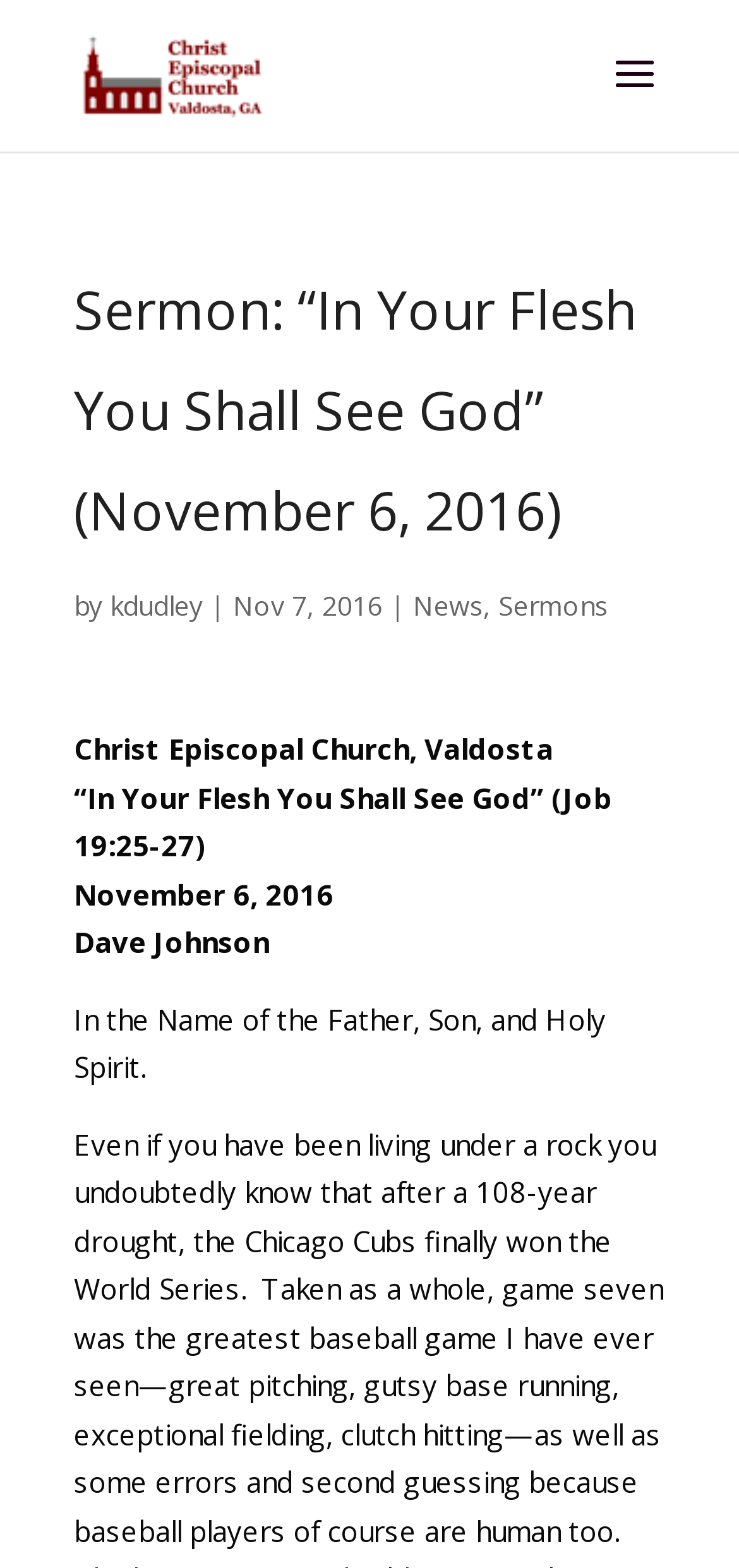Identify and extract the main heading from the webpage.

Sermon: “In Your Flesh You Shall See God” (November 6, 2016)